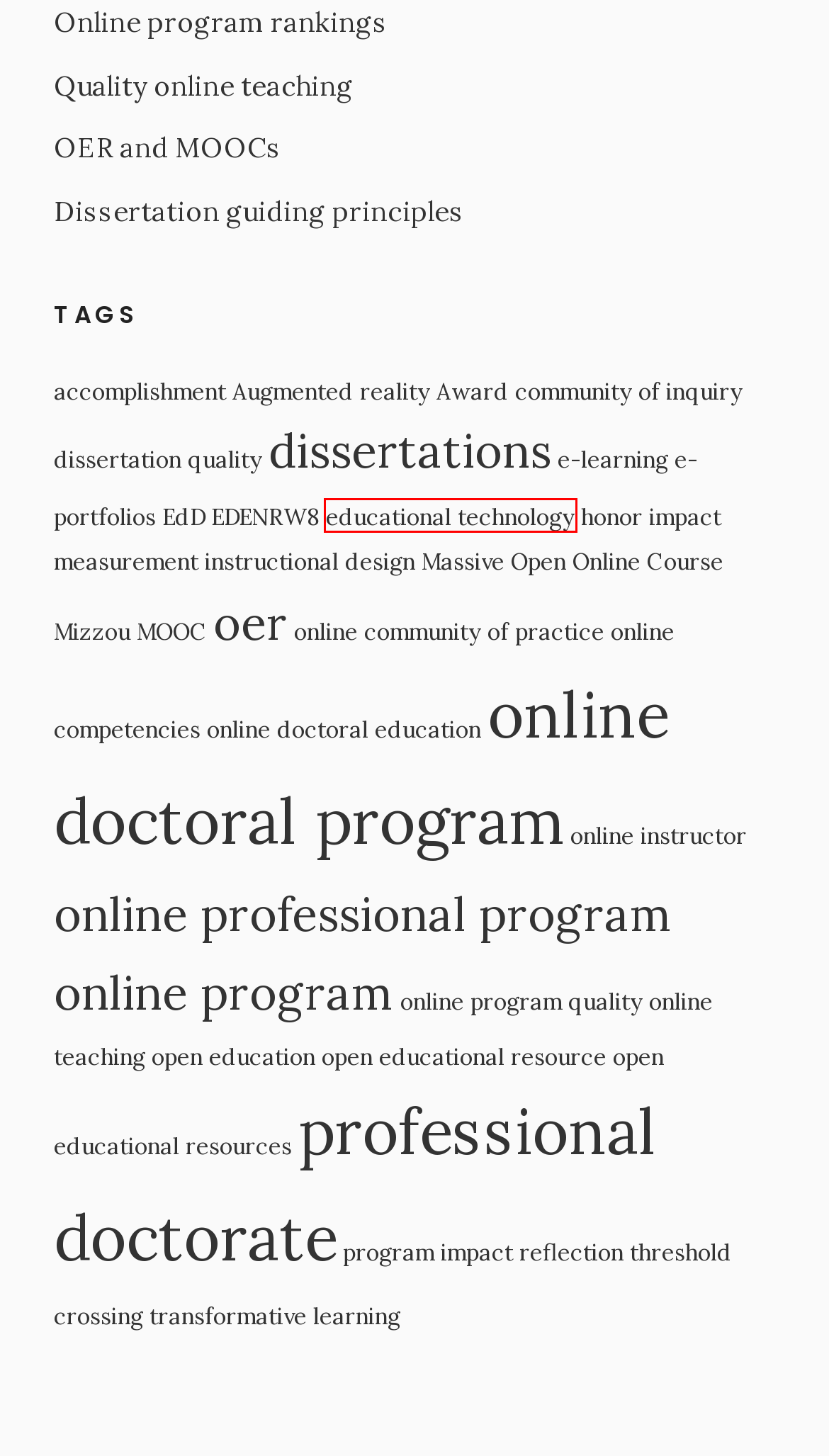Examine the screenshot of the webpage, which has a red bounding box around a UI element. Select the webpage description that best fits the new webpage after the element inside the red bounding box is clicked. Here are the choices:
A. online competencies – Dr. Swapna Kumar
B. educational technology – Dr. Swapna Kumar
C. EDENRW8 – Dr. Swapna Kumar
D. online doctoral education – Dr. Swapna Kumar
E. transformative learning – Dr. Swapna Kumar
F. online instructor – Dr. Swapna Kumar
G. professional doctorate – Dr. Swapna Kumar
H. online program quality – Dr. Swapna Kumar

B